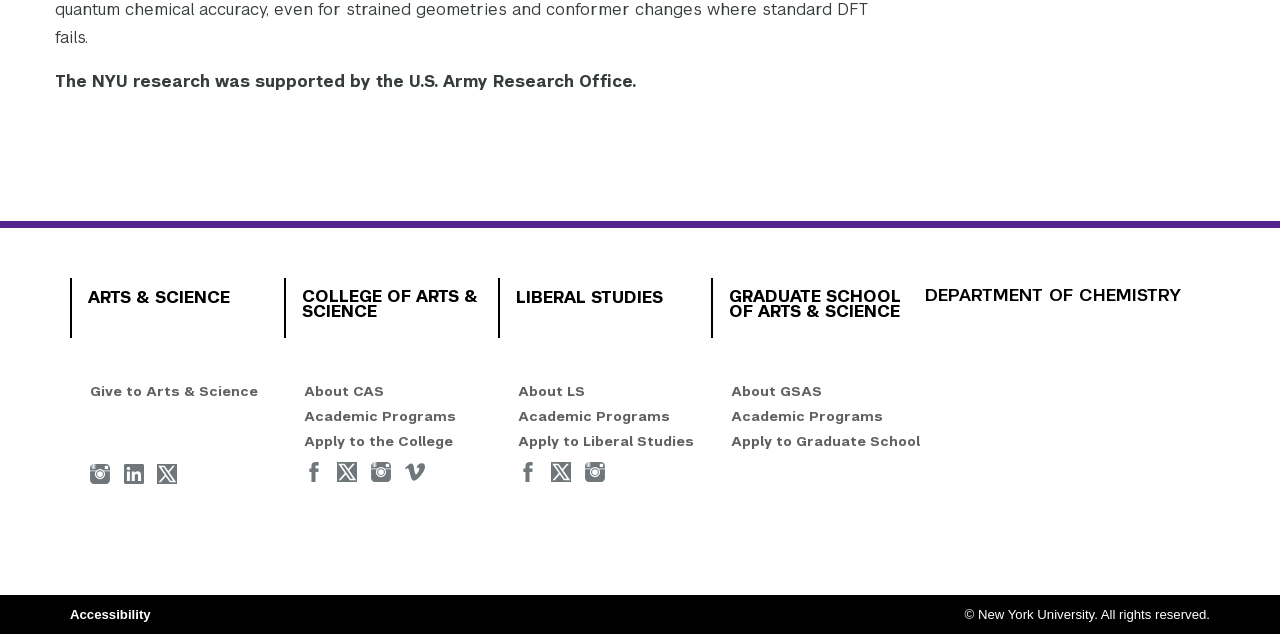Determine the bounding box coordinates of the target area to click to execute the following instruction: "Access DEPARTMENT OF CHEMISTRY."

[0.723, 0.451, 0.945, 0.481]